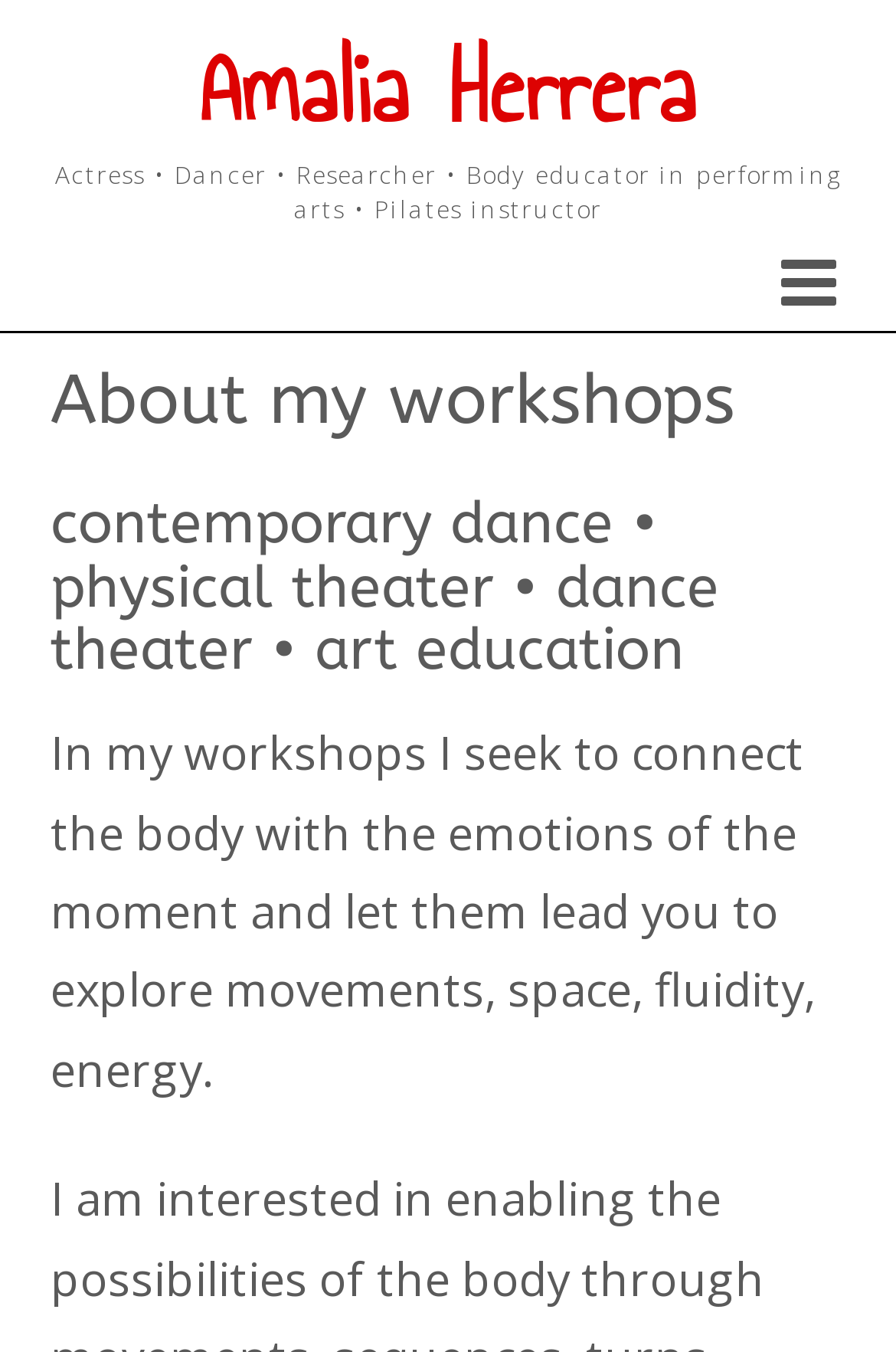Predict the bounding box of the UI element based on the description: "Amalia Herrera". The coordinates should be four float numbers between 0 and 1, formatted as [left, top, right, bottom].

[0.223, 0.017, 0.777, 0.116]